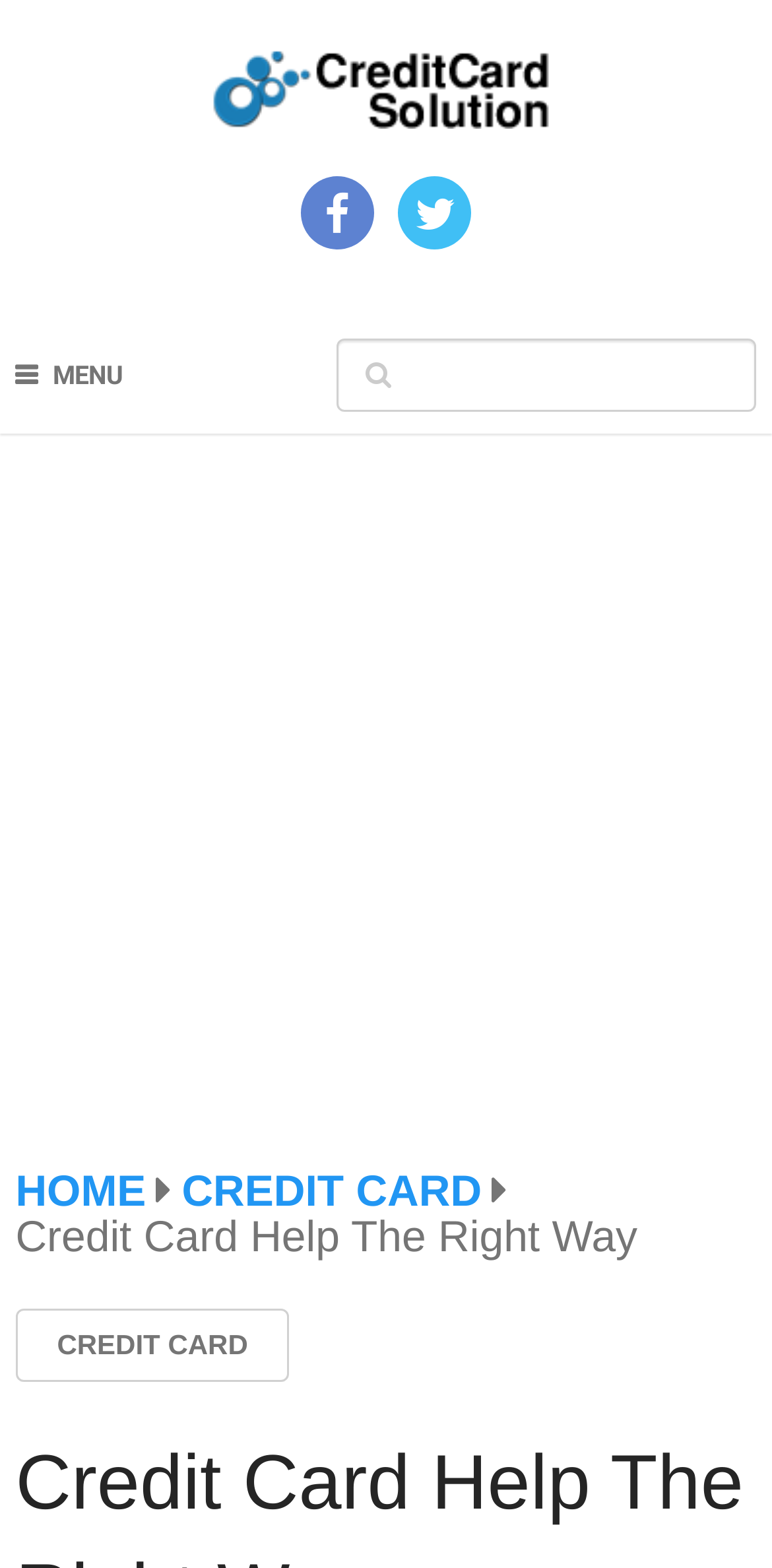Respond to the question below with a single word or phrase:
Is there a search function on this webpage?

Yes